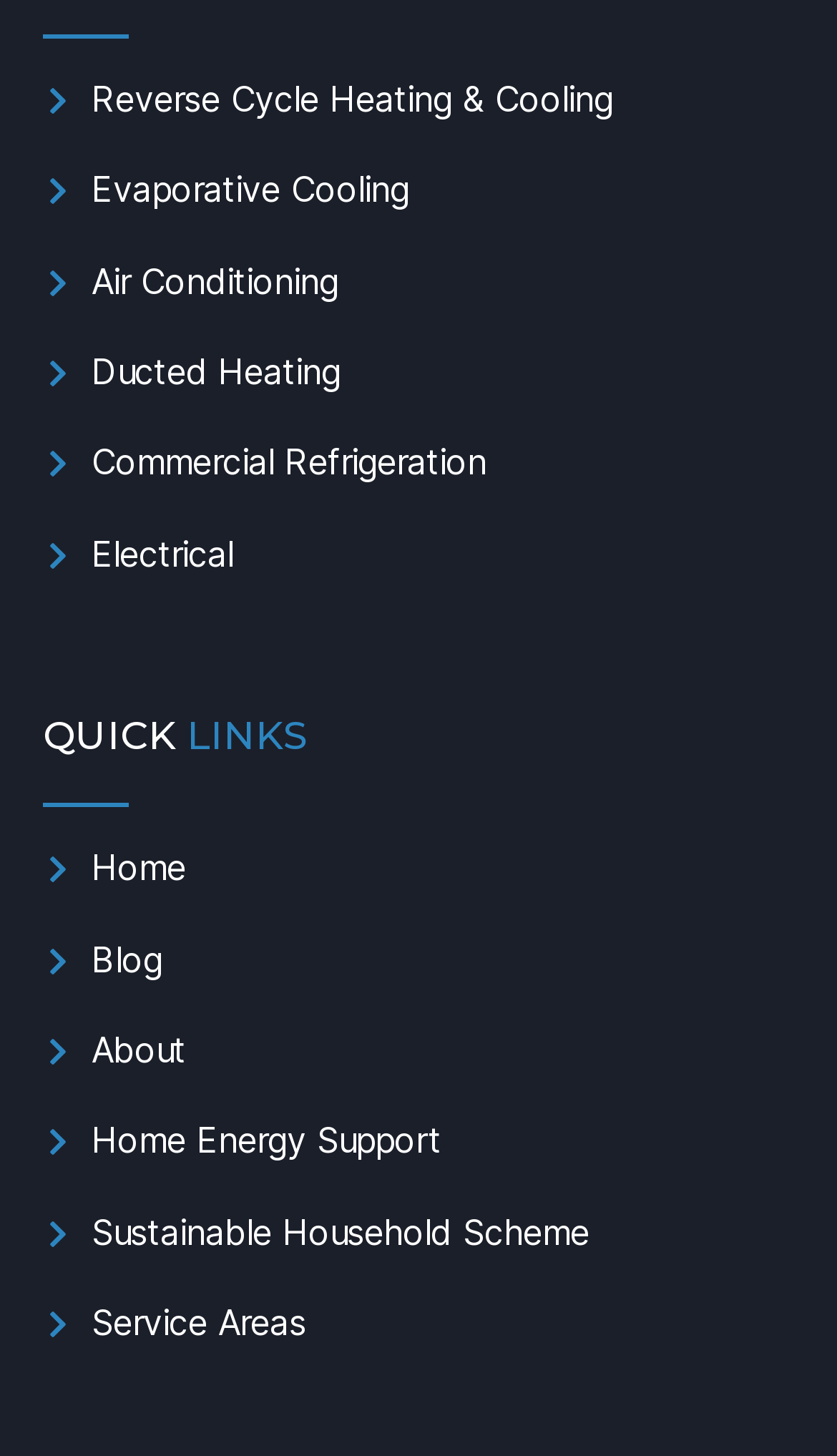Please identify the bounding box coordinates of the area I need to click to accomplish the following instruction: "Learn about Home Energy Support".

[0.051, 0.767, 0.704, 0.8]